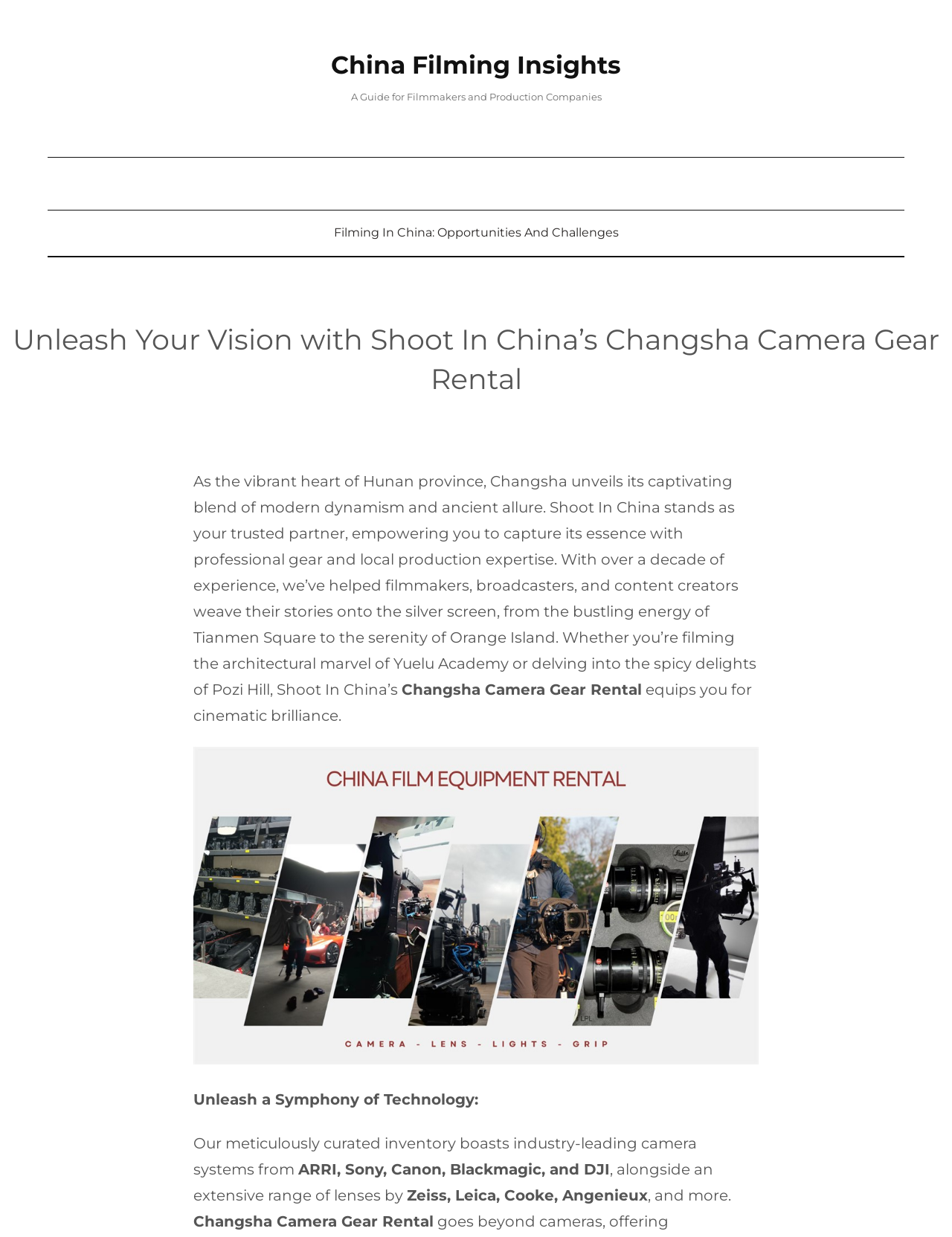Please provide a comprehensive answer to the question below using the information from the image: What is the experience of Shoot In China in the film industry?

The webpage states that Shoot In China has over a decade of experience in helping filmmakers, broadcasters, and content creators with their productions, indicating a long history of providing production services in the film industry.